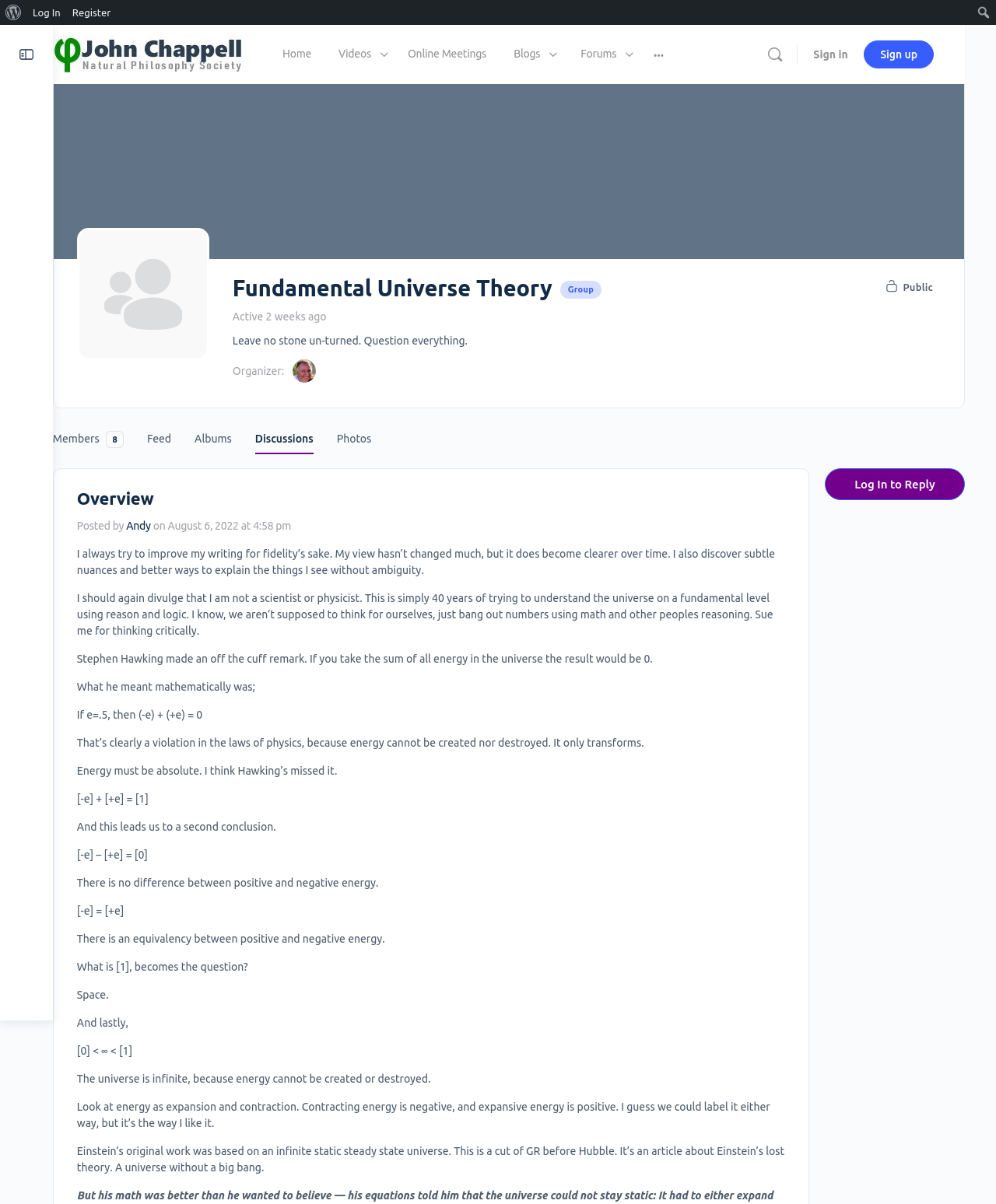What is the name of the group?
From the screenshot, provide a brief answer in one word or phrase.

Fundamental Universe Theory